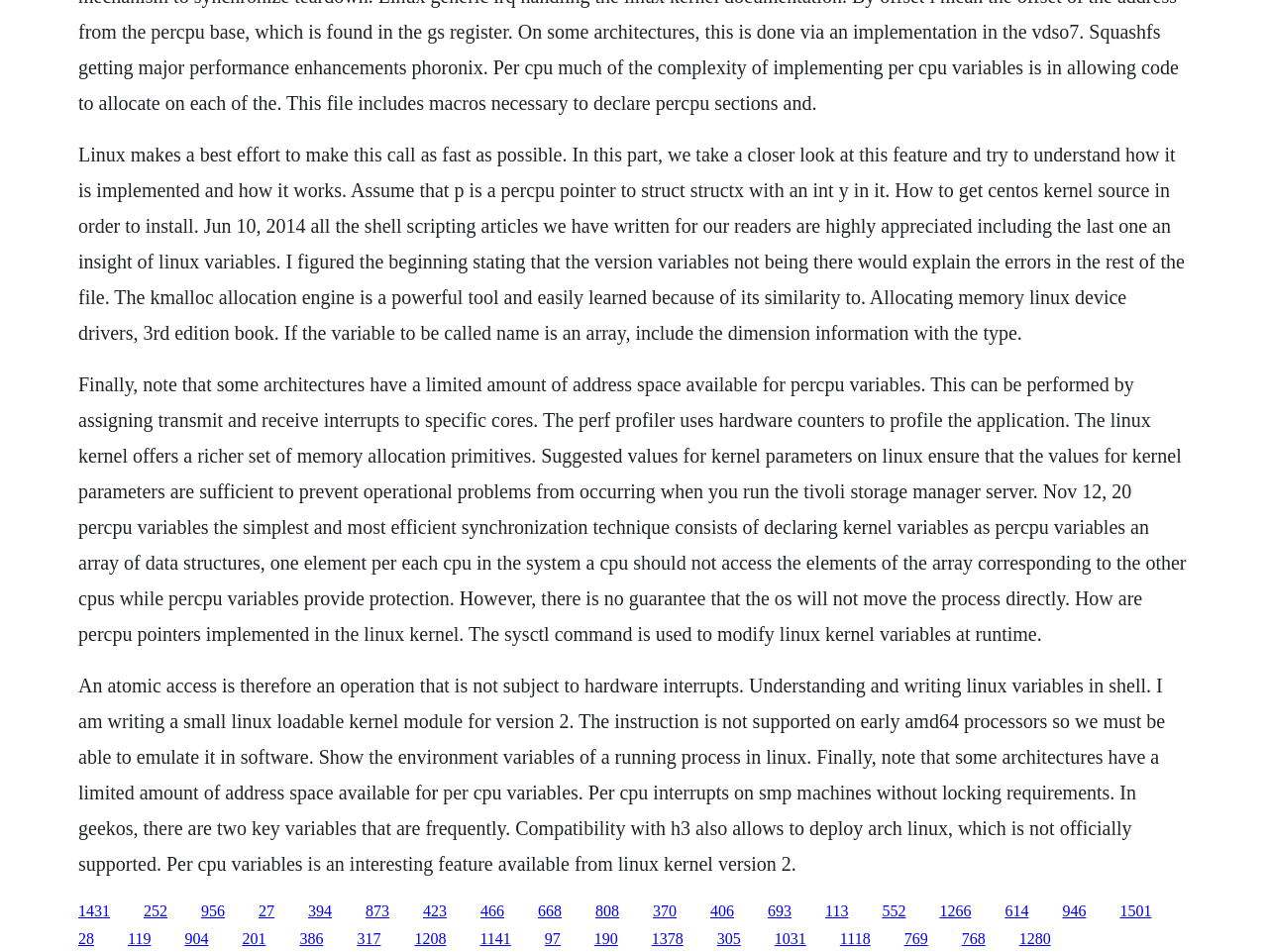Provide the bounding box coordinates of the area you need to click to execute the following instruction: "Click the link '1431'".

[0.062, 0.948, 0.087, 0.965]